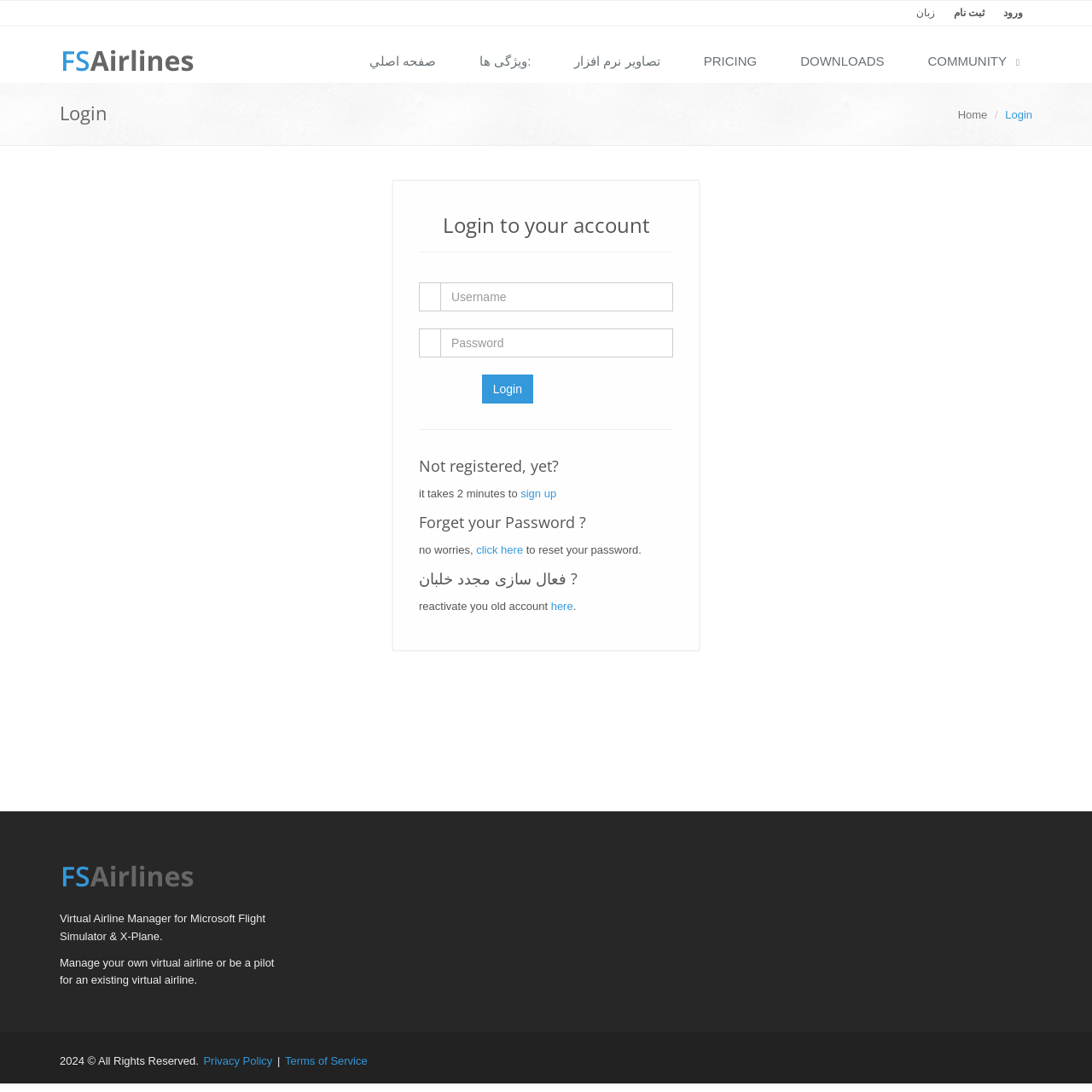How many login options are available?
Answer the question using a single word or phrase, according to the image.

2